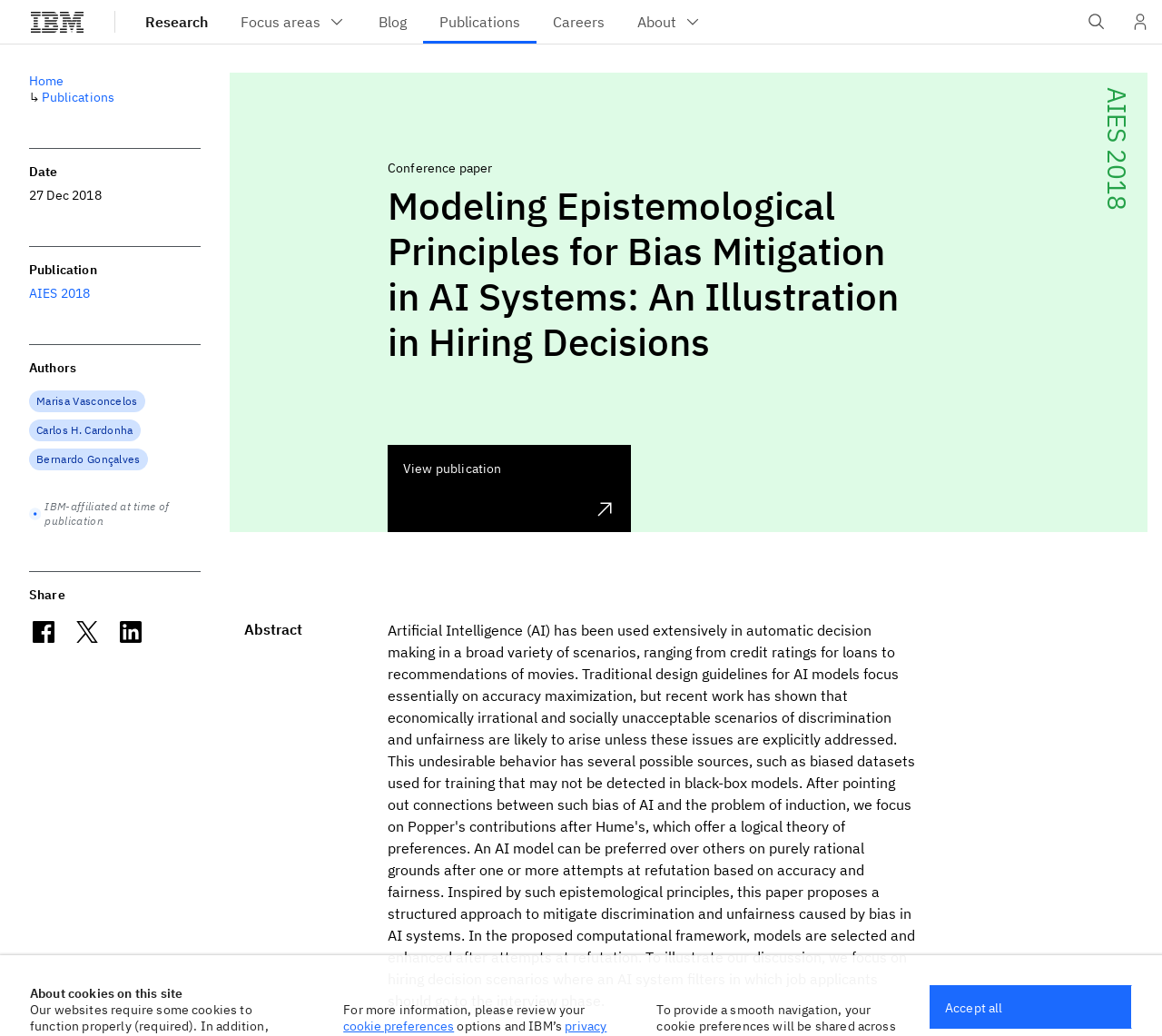What is the title of the conference paper?
Answer the question with a single word or phrase derived from the image.

Modeling Epistemological Principles for Bias Mitigation in AI Systems: An Illustration in Hiring Decisions